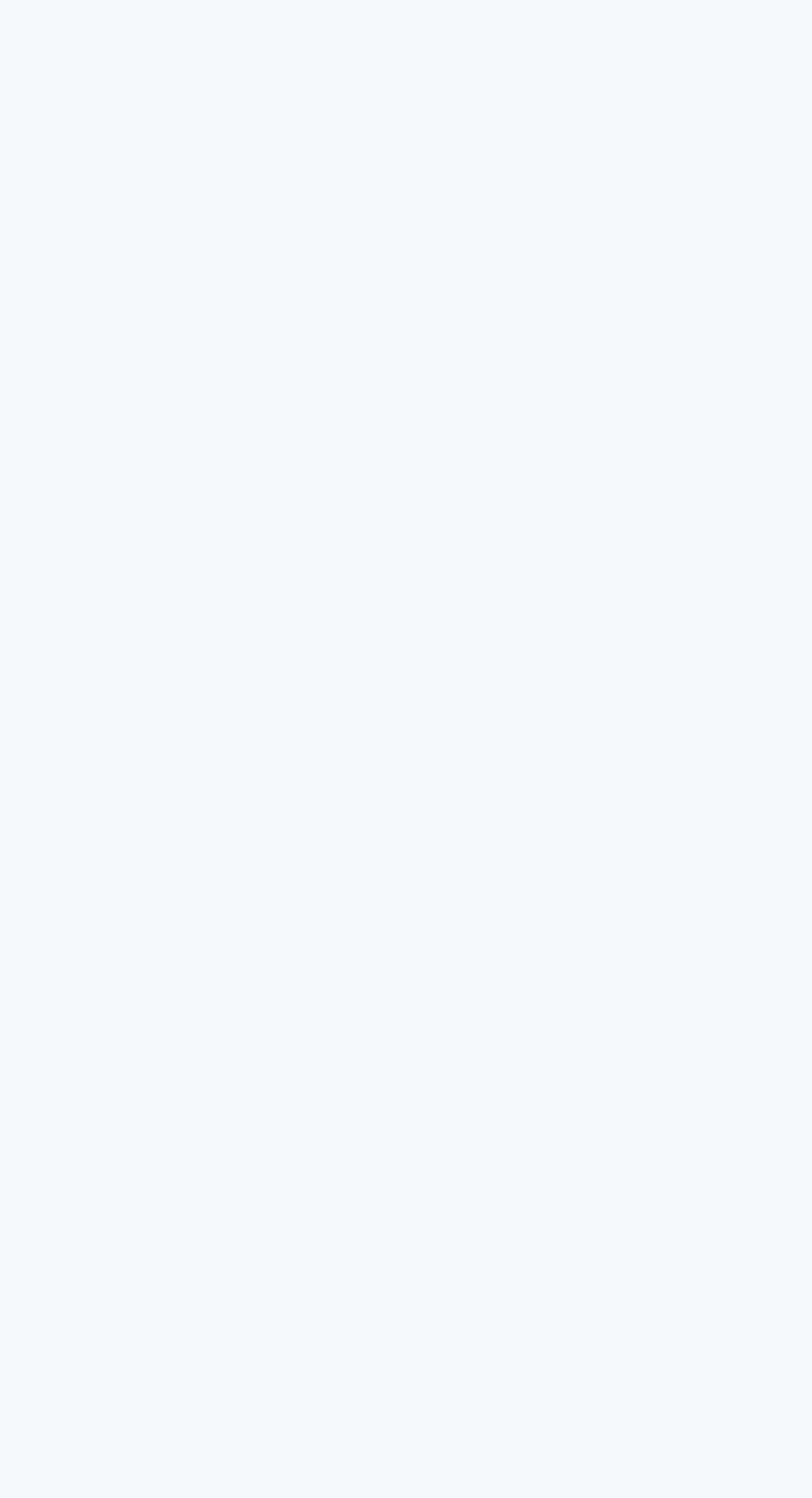What is the topic of the first link?
Answer the question with just one word or phrase using the image.

Project Management